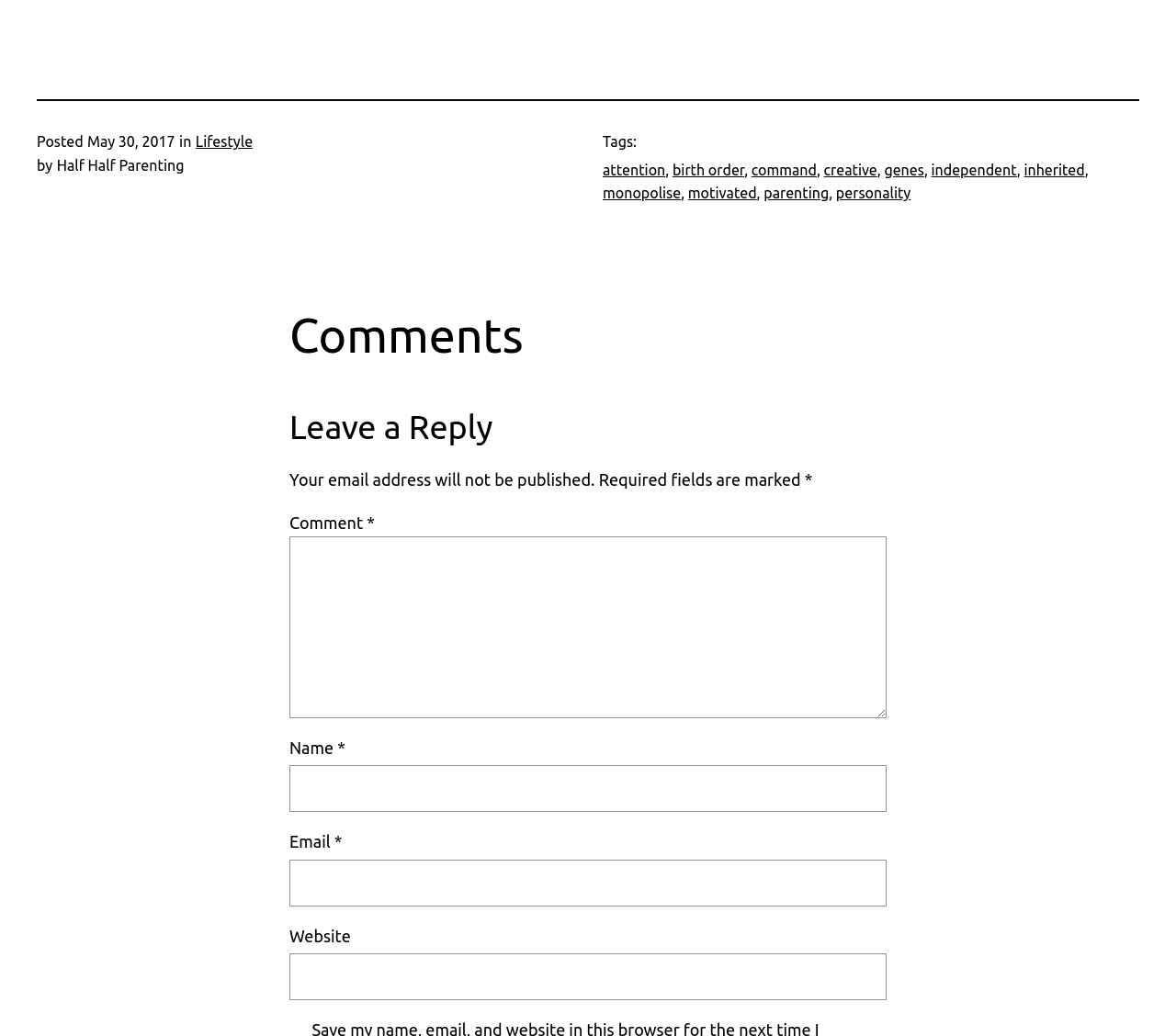What is the title of the section where users can leave a comment?
Using the screenshot, give a one-word or short phrase answer.

Leave a Reply